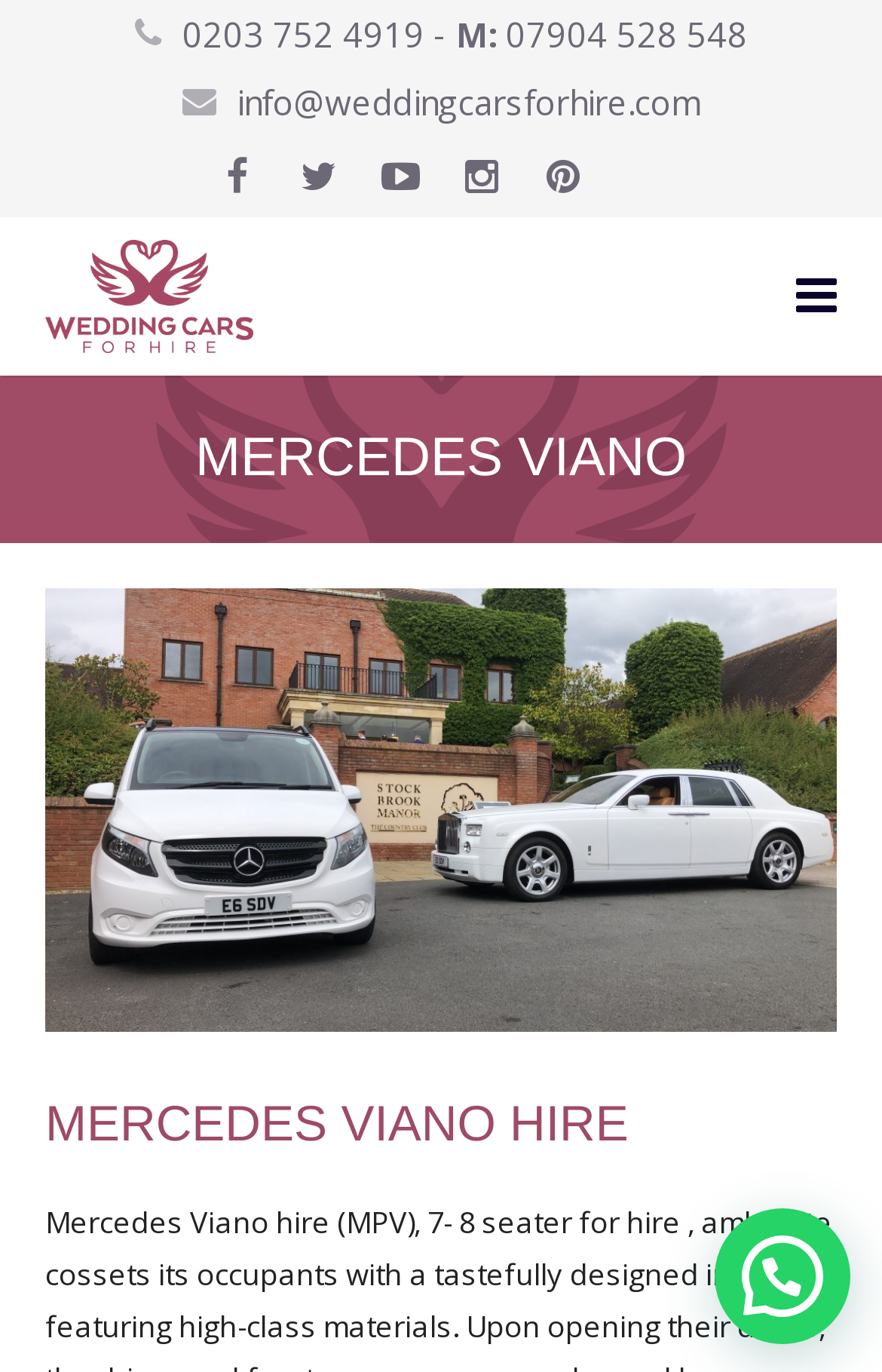Give a one-word or one-phrase response to the question: 
What is the email address to contact for wedding car services?

info@weddingcarsforhire.com